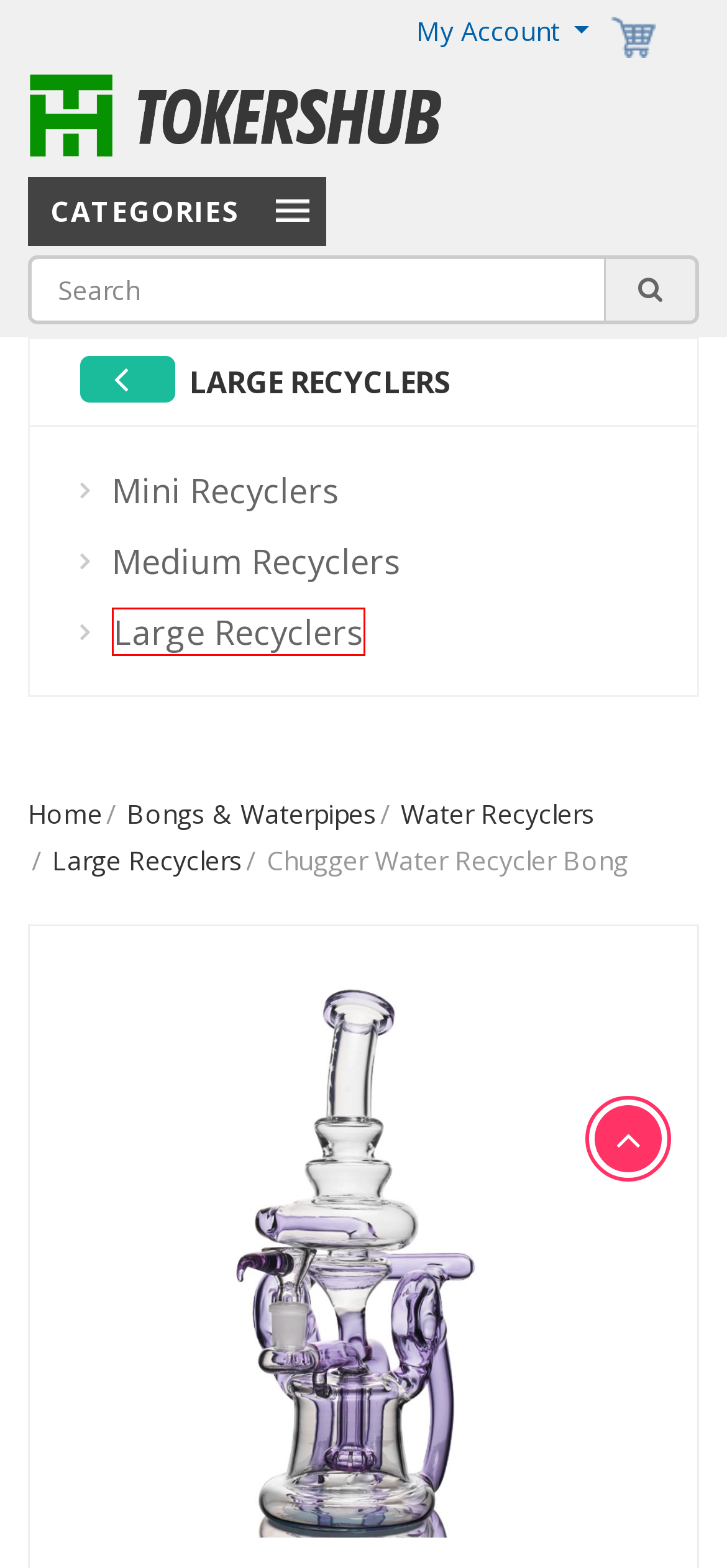Predict the bounding box coordinates of the area that should be clicked to accomplish the following instruction: "Click the My Account button". The bounding box coordinates should consist of four float numbers between 0 and 1, i.e., [left, top, right, bottom].

[0.573, 0.008, 0.81, 0.031]